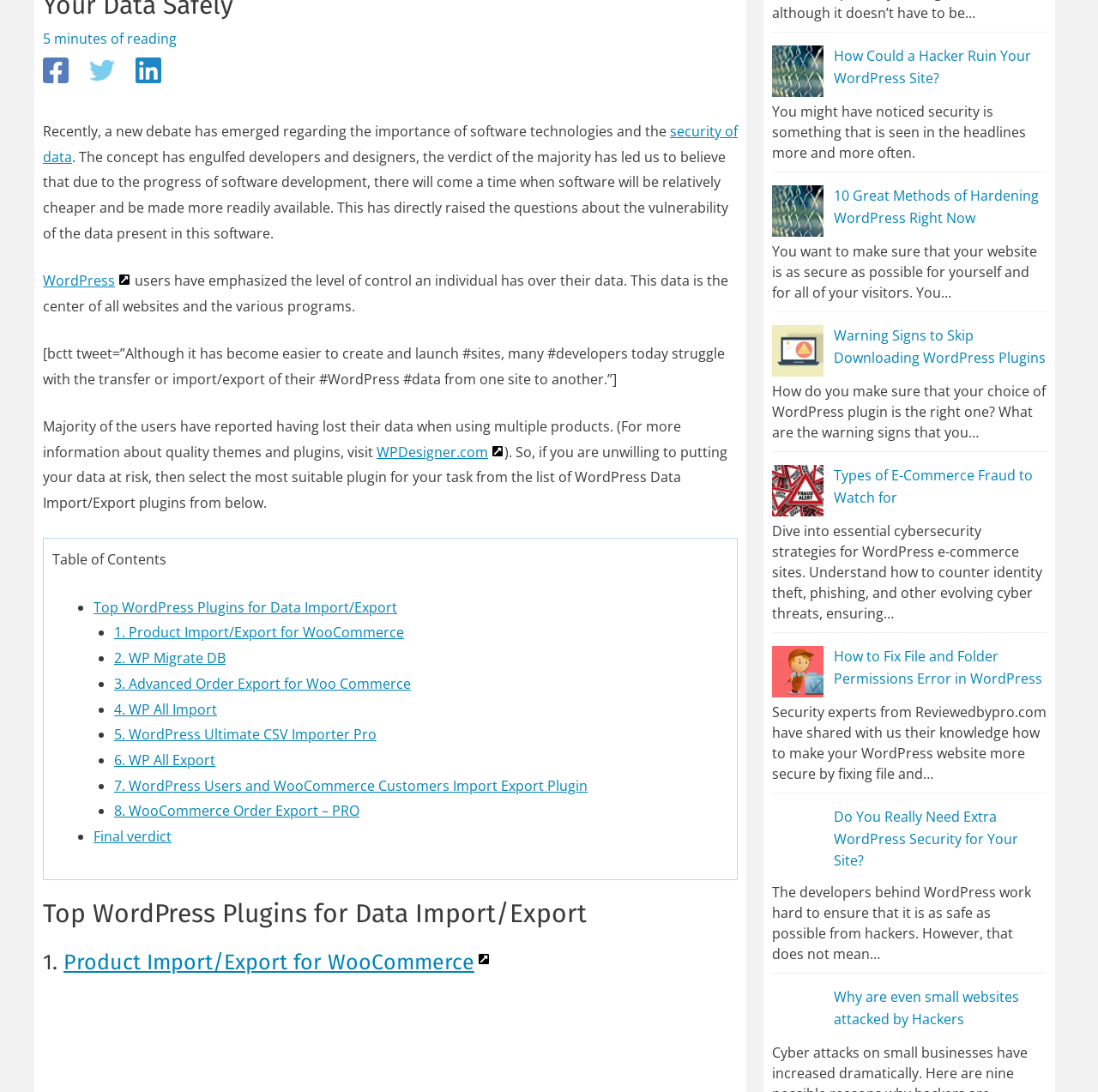Based on the element description security of data, identify the bounding box coordinates for the UI element. The coordinates should be in the format (top-left x, top-left y, bottom-right x, bottom-right y) and within the 0 to 1 range.

[0.039, 0.111, 0.672, 0.152]